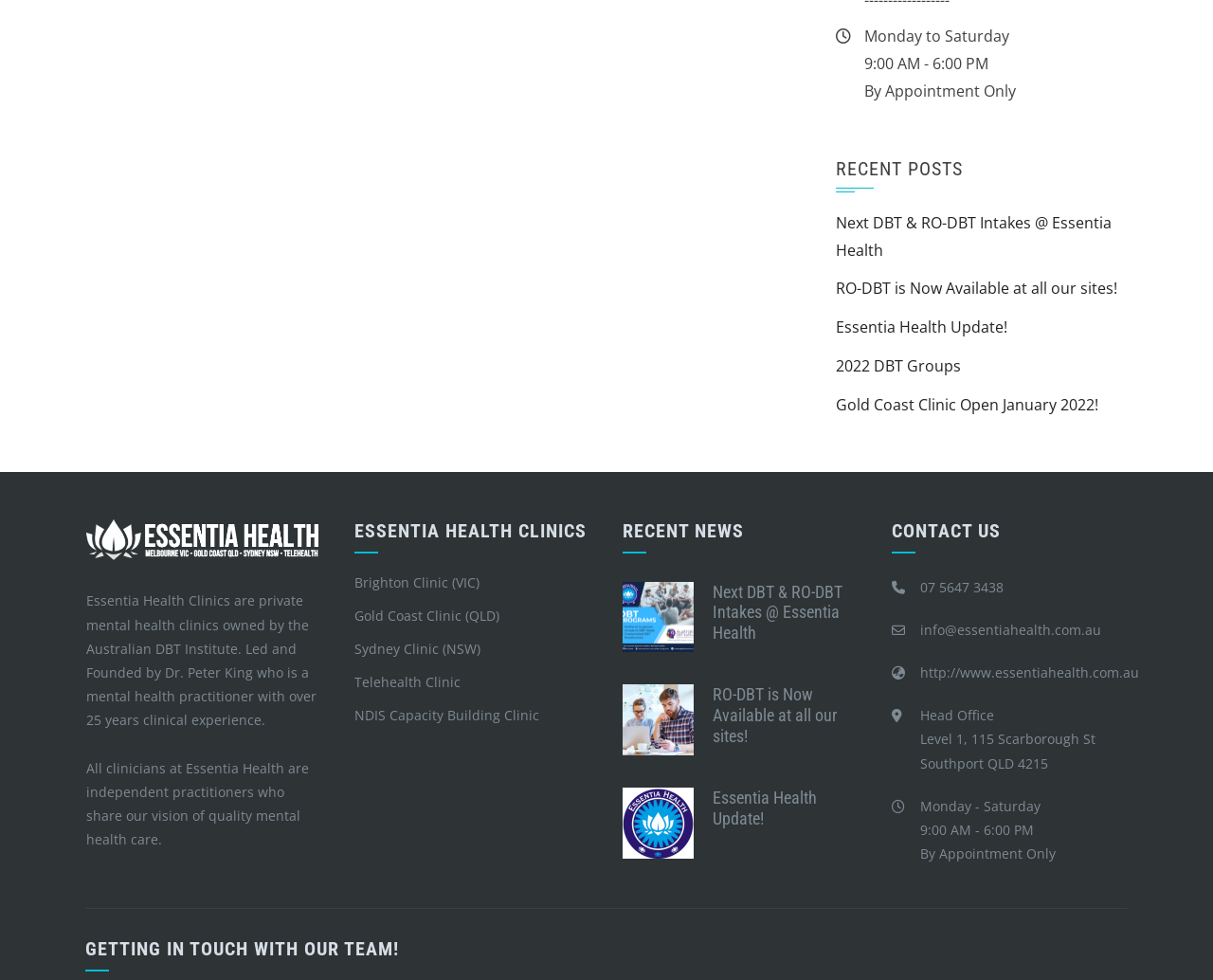What is the purpose of Essentia Health Clinics?
Refer to the image and give a detailed answer to the question.

I found the purpose of Essentia Health Clinics by reading the StaticText element in the complementary section, which states that 'All clinicians at Essentia Health are independent practitioners who share our vision of quality mental health care'.